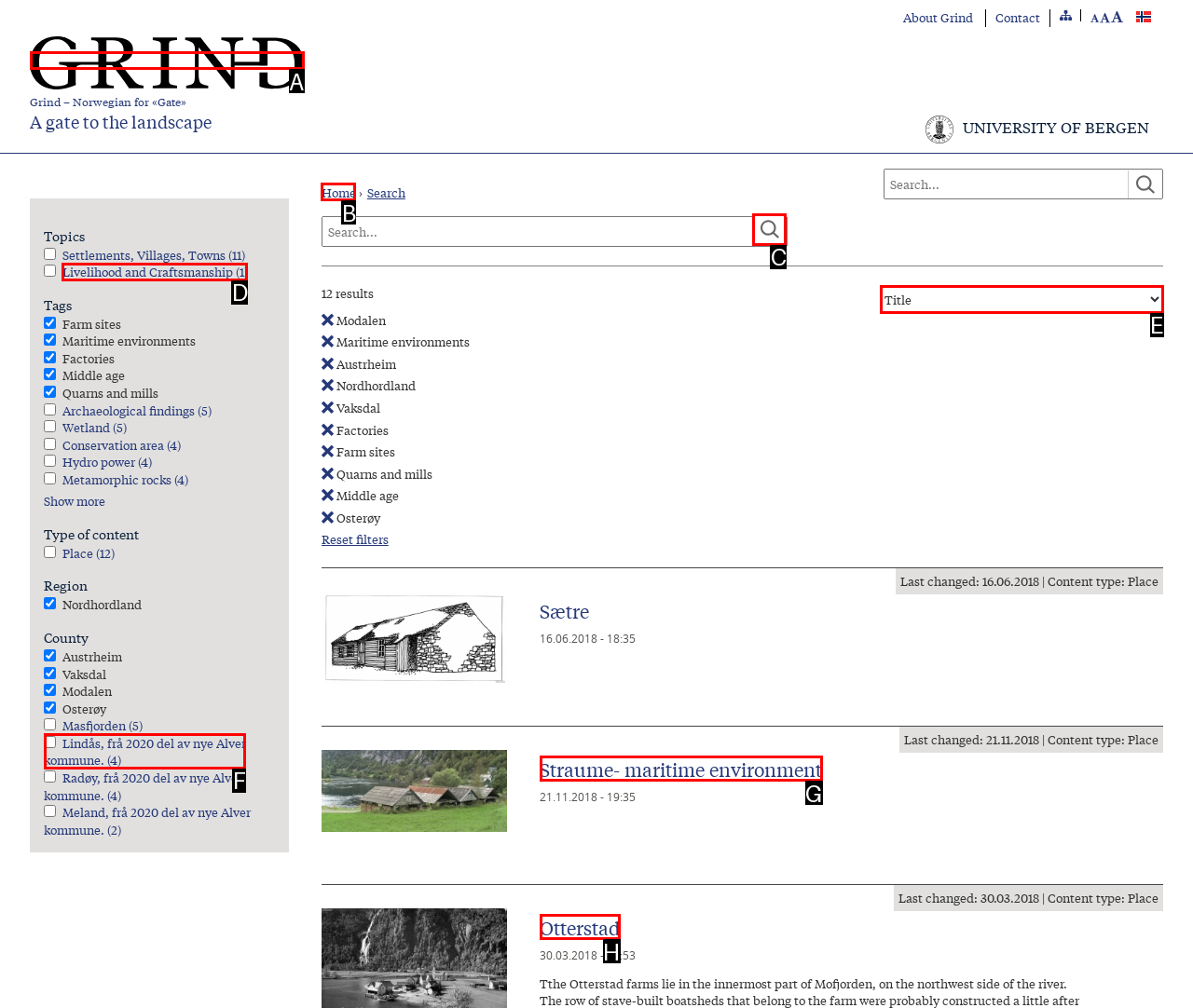Identify the letter of the UI element that fits the description: name="op" value="Search"
Respond with the letter of the option directly.

C